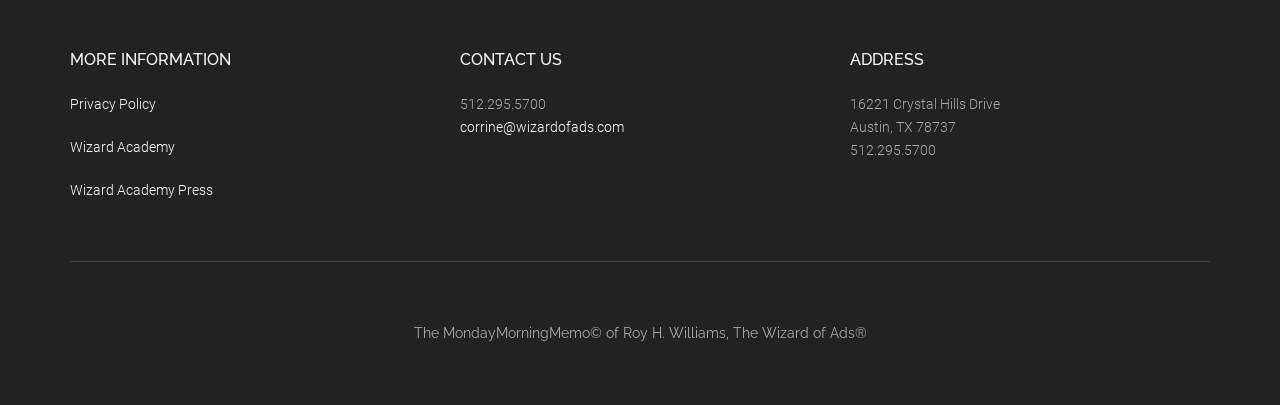What is the email address to contact?
Offer a detailed and exhaustive answer to the question.

The email address to contact can be found in the 'CONTACT US' section, which is located in the middle of the webpage. The 'CONTACT US' heading is followed by the email address 'corrine@wizardofads.com' in a link element.